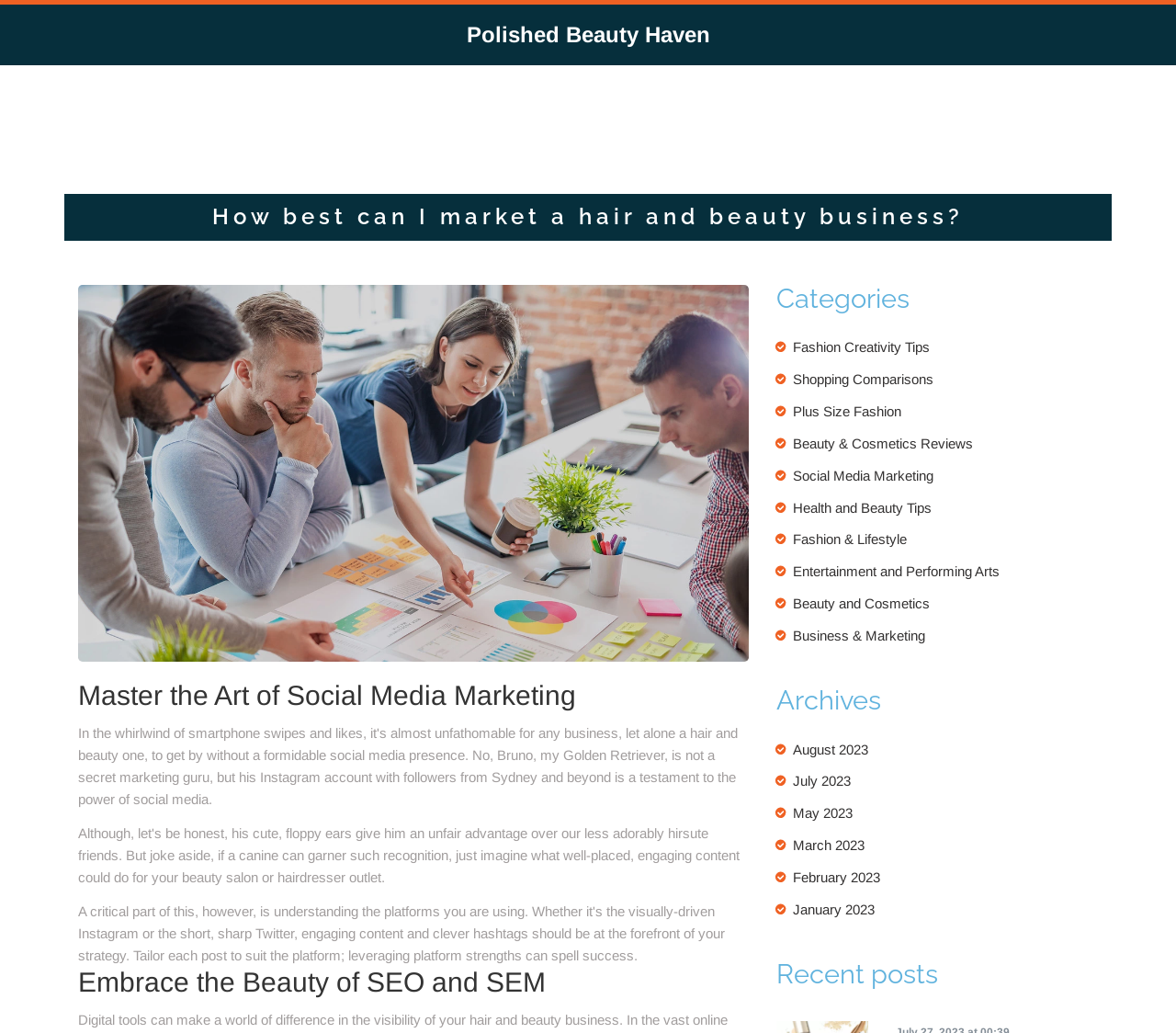Can you find the bounding box coordinates for the element that needs to be clicked to execute this instruction: "Click on the link to learn about Business & Marketing"? The coordinates should be given as four float numbers between 0 and 1, i.e., [left, top, right, bottom].

[0.674, 0.607, 0.787, 0.622]